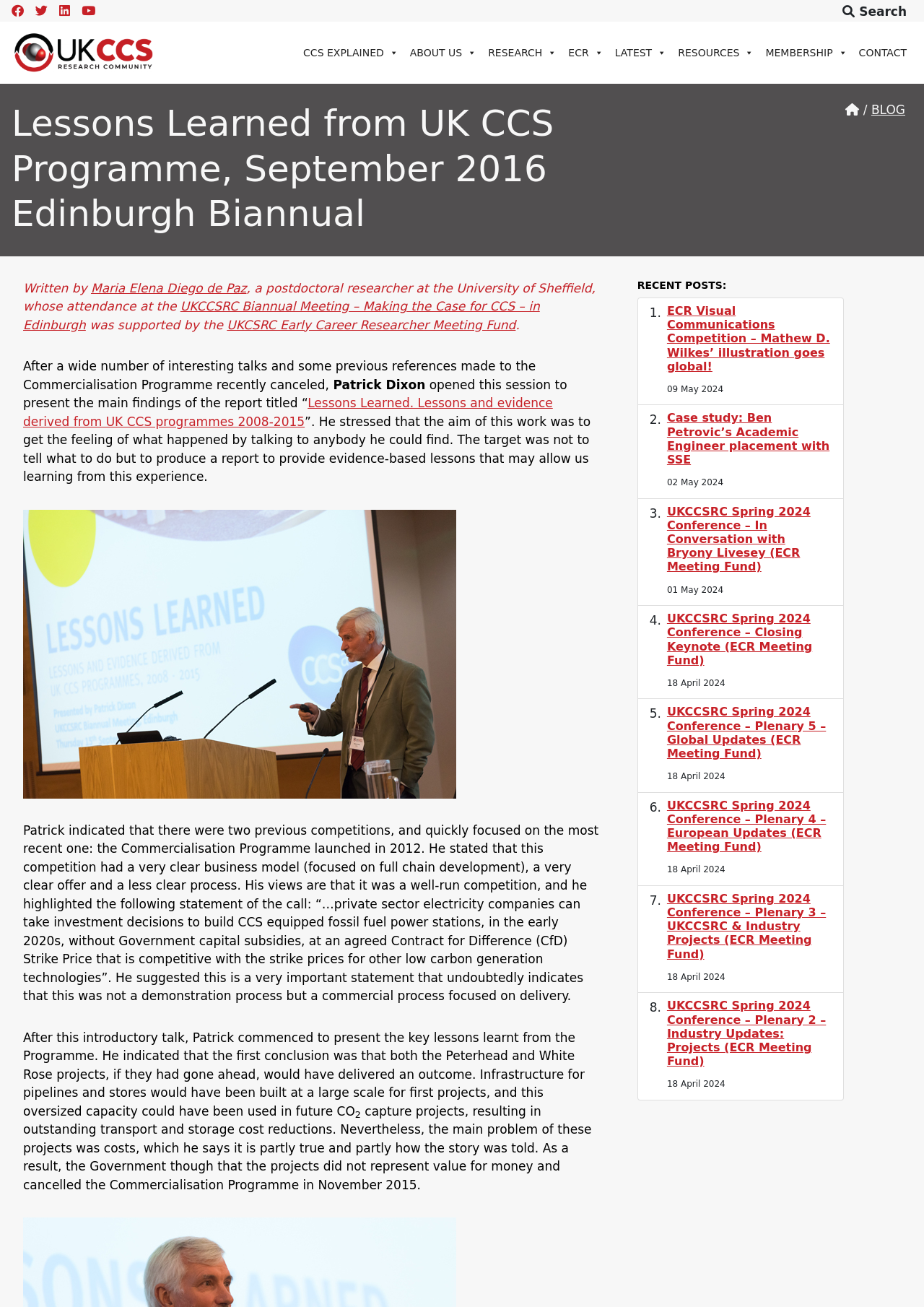Kindly respond to the following question with a single word or a brief phrase: 
Who wrote the blog post?

Maria Elena Diego de Paz